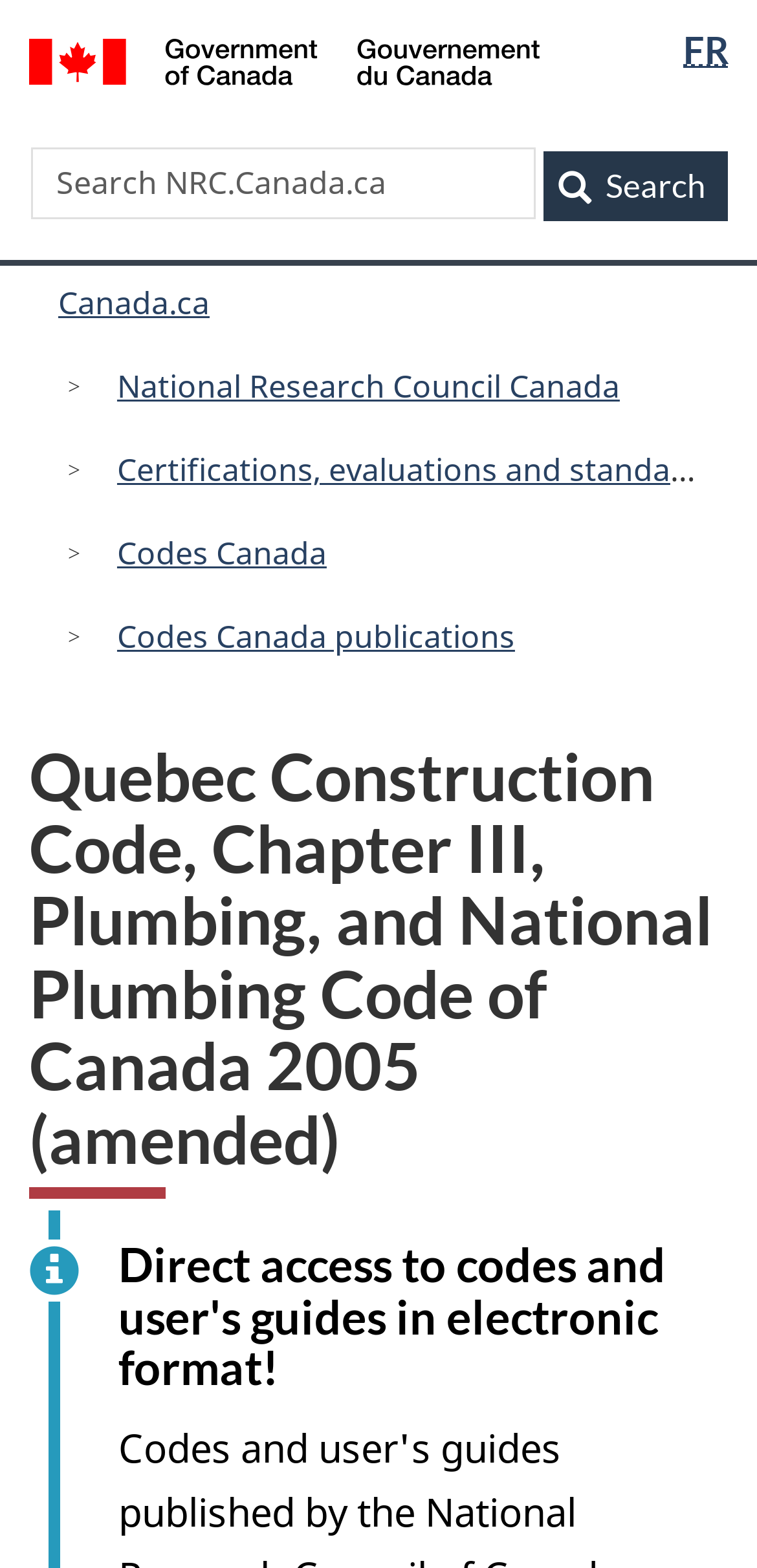Pinpoint the bounding box coordinates of the clickable element to carry out the following instruction: "Toggle the main menu."

None